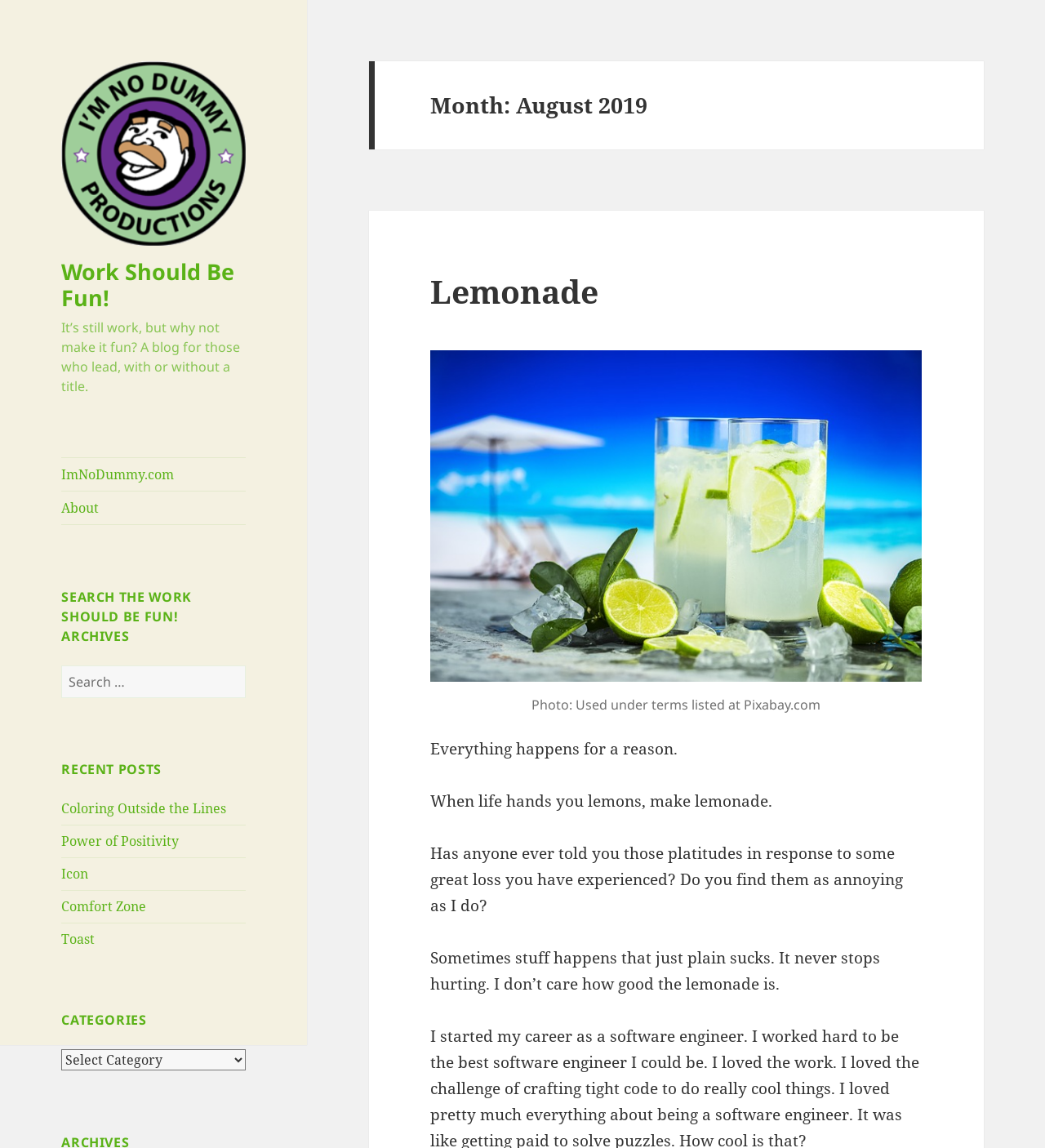Provide the bounding box coordinates for the area that should be clicked to complete the instruction: "Click on the 'About' link".

[0.059, 0.428, 0.235, 0.457]